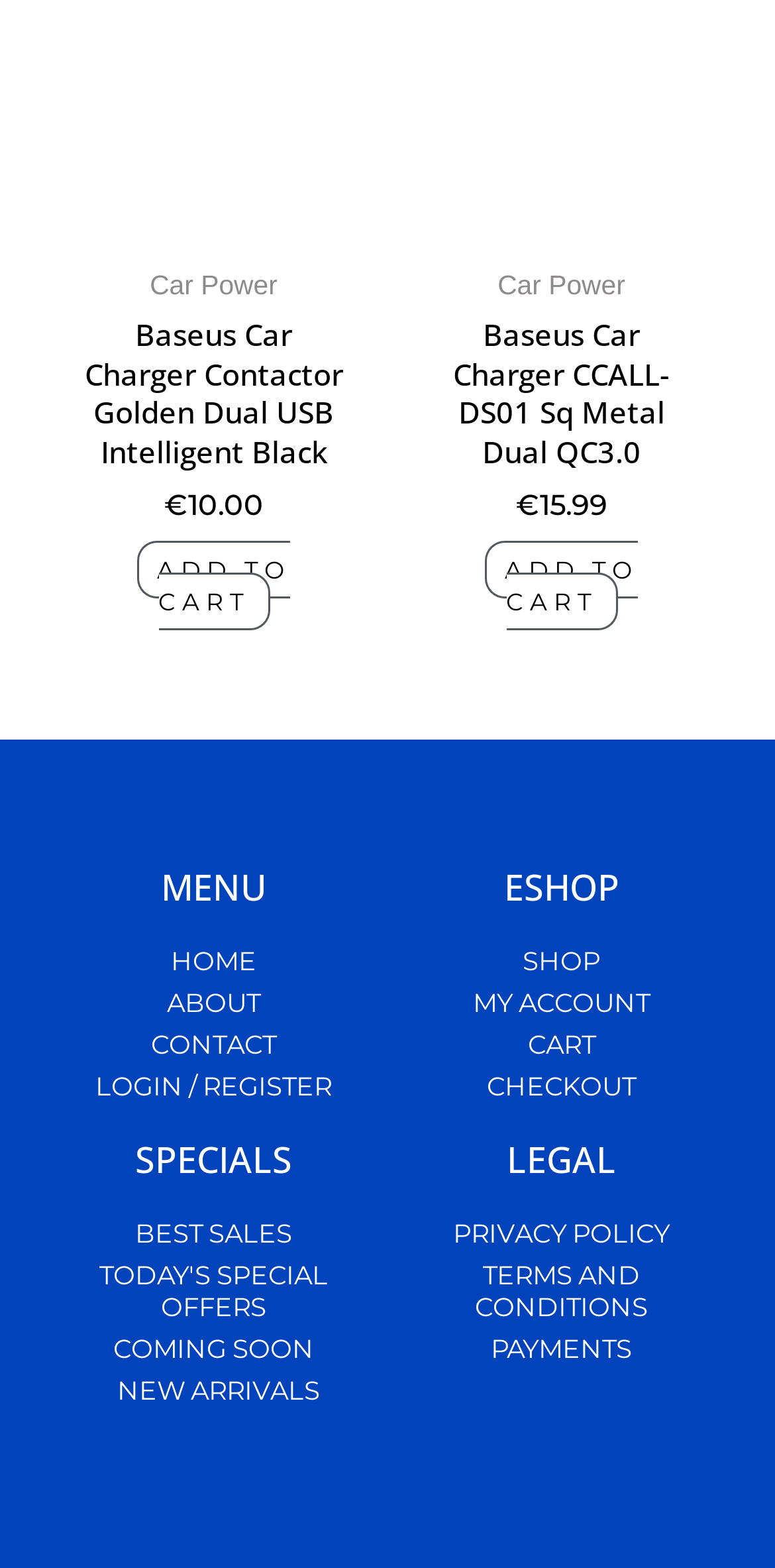Can you look at the image and give a comprehensive answer to the question:
How many menu items are under 'MENU'?

I counted the number of menu items under the 'MENU' heading, which are 'HOME', 'ABOUT', 'CONTACT', and 'LOGIN / REGISTER'.